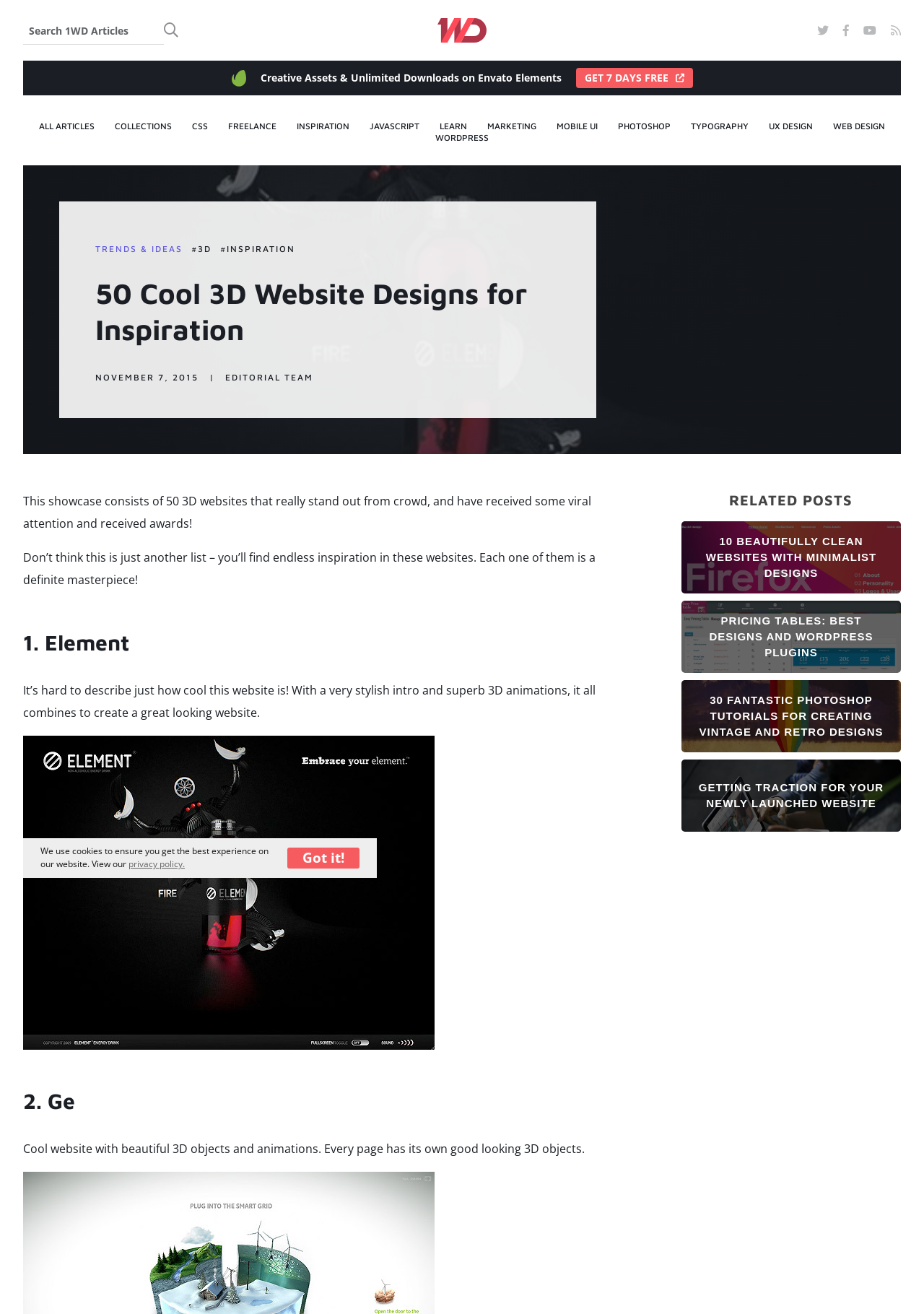Summarize the webpage with a detailed and informative caption.

This webpage is about 50 cool 3D website designs for inspiration. At the top, there is a cookie consent dialog with a message about using cookies to ensure the best experience on the website. Below the dialog, there is a search bar with a search icon and a placeholder text "Search 1WD Articles". 

To the right of the search bar, there is a logo of 1stWebDesigner and several social media links. Below the search bar, there is a horizontal menu bar with various categories such as "ALL ARTICLES", "COLLECTIONS", "CSS", "FREELANCE", and more.

The main content of the webpage is a showcase of 50 3D website designs, with each design presented as a separate section. Each section includes a heading with the design's name, a brief description of the design, and a screenshot of the website. The designs are presented in a list format, with the first design being "Element" and the second design being "Ge".

At the bottom of the webpage, there is a section titled "RELATED POSTS" with four links to other articles on the website, each with a brief description and a thumbnail image. The articles are about clean website designs, pricing tables, Photoshop tutorials, and getting traction for a newly launched website.